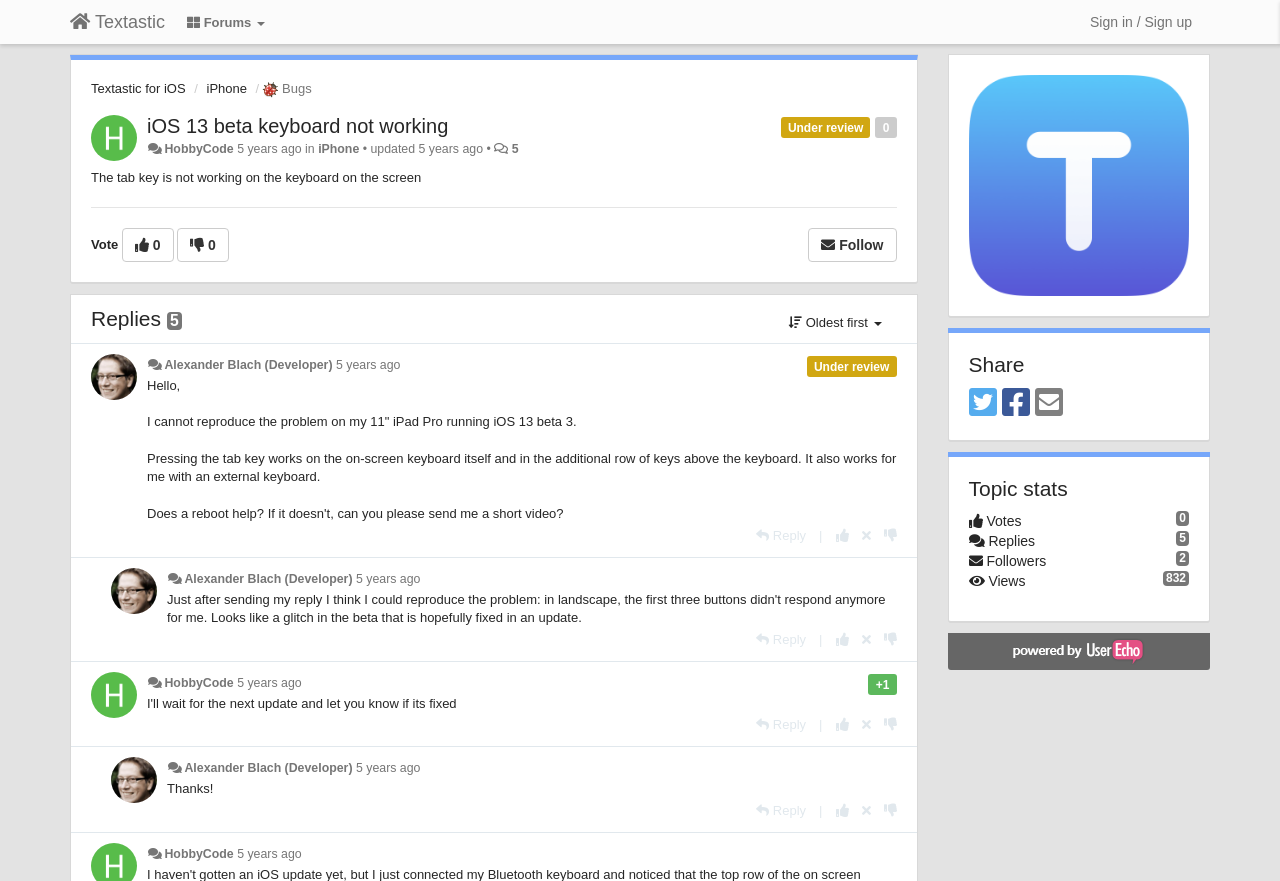Who is the developer of Textastic?
Please use the visual content to give a single word or phrase answer.

Alexander Blach